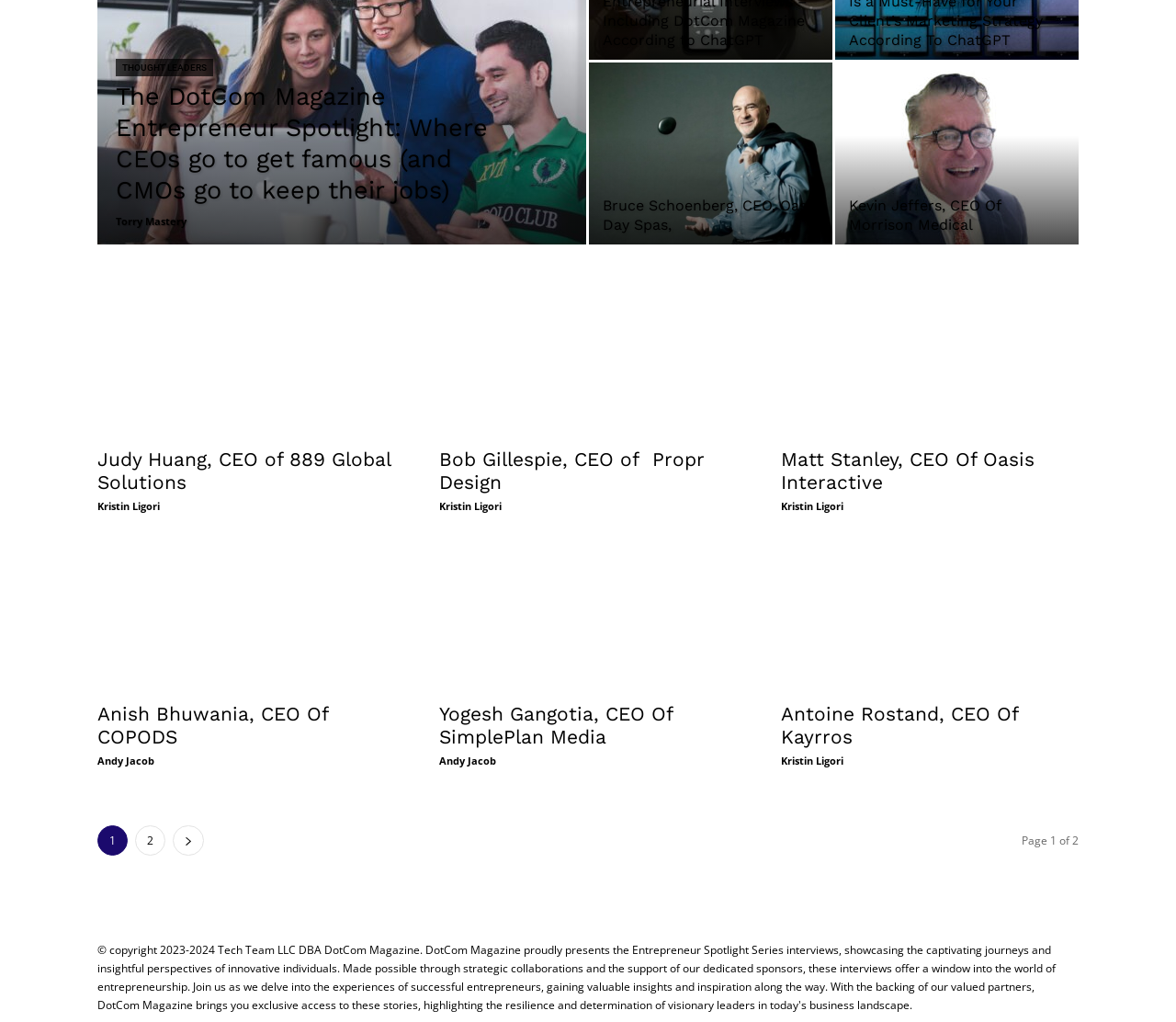Given the description "Kristin Ligori", provide the bounding box coordinates of the corresponding UI element.

[0.083, 0.488, 0.136, 0.502]